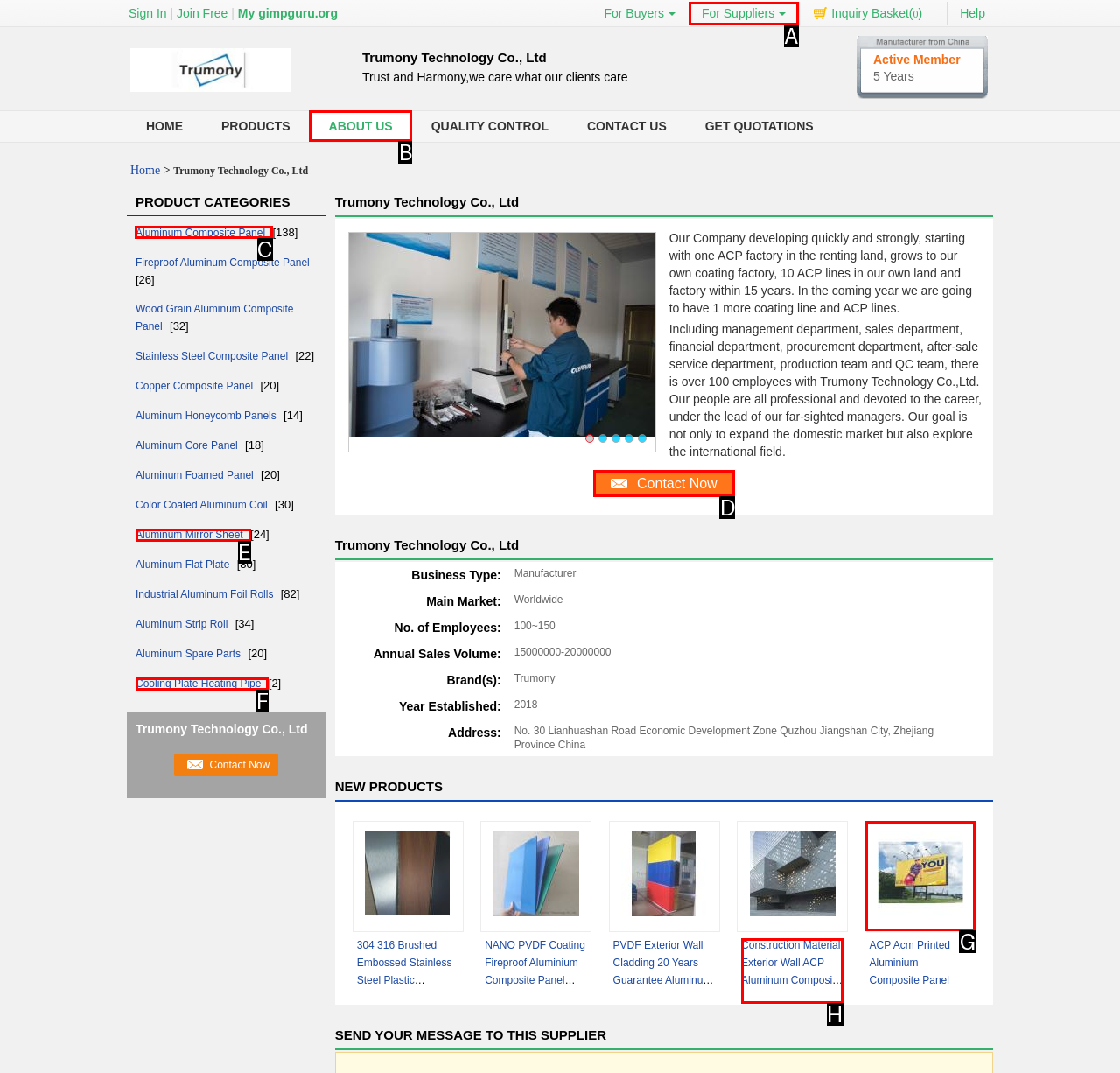Tell me which UI element to click to fulfill the given task: Click on the 'Aluminum Composite Panel' link. Respond with the letter of the correct option directly.

C